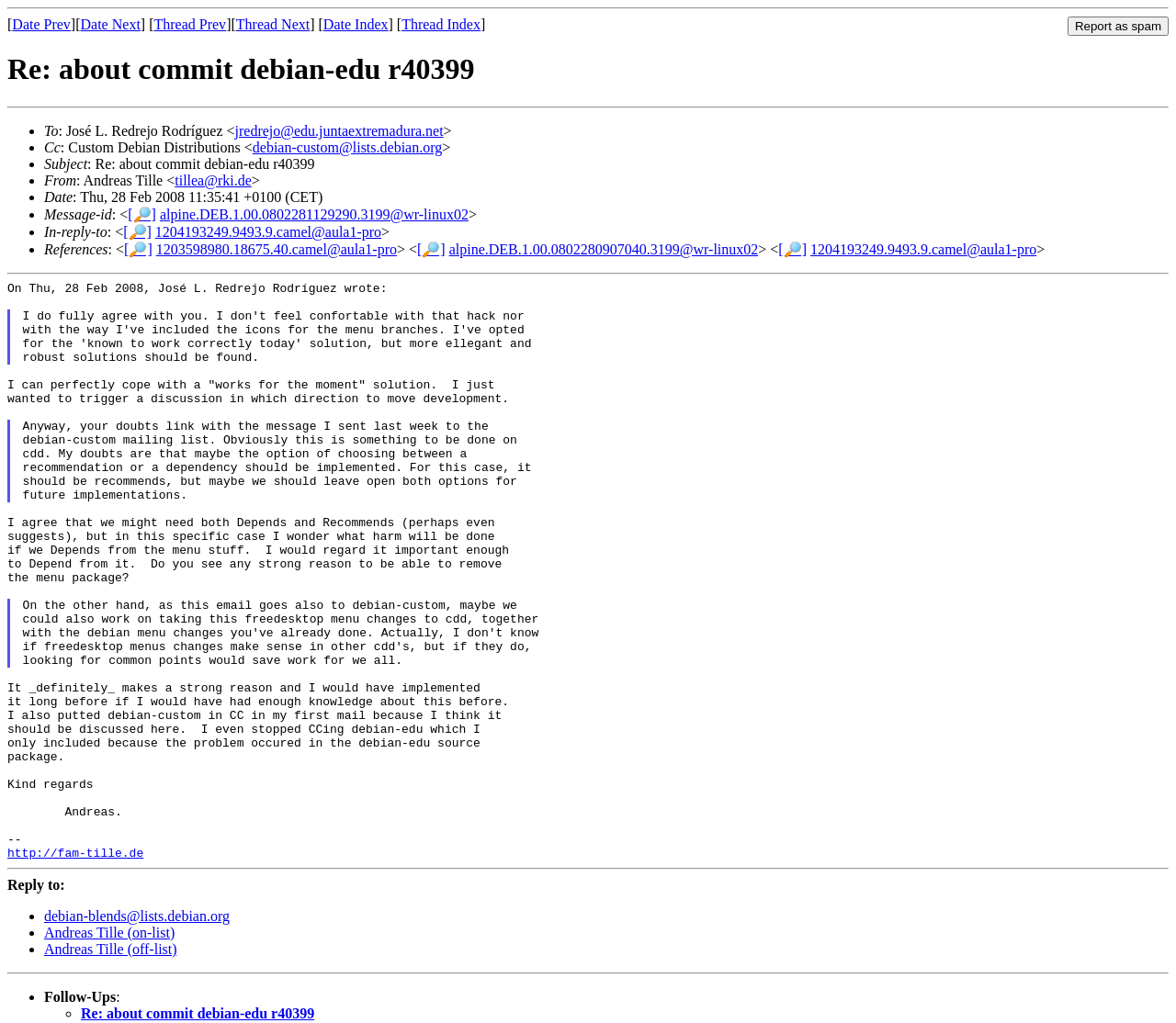Please locate the bounding box coordinates of the element that should be clicked to achieve the given instruction: "Report as spam".

[0.908, 0.016, 0.994, 0.035]